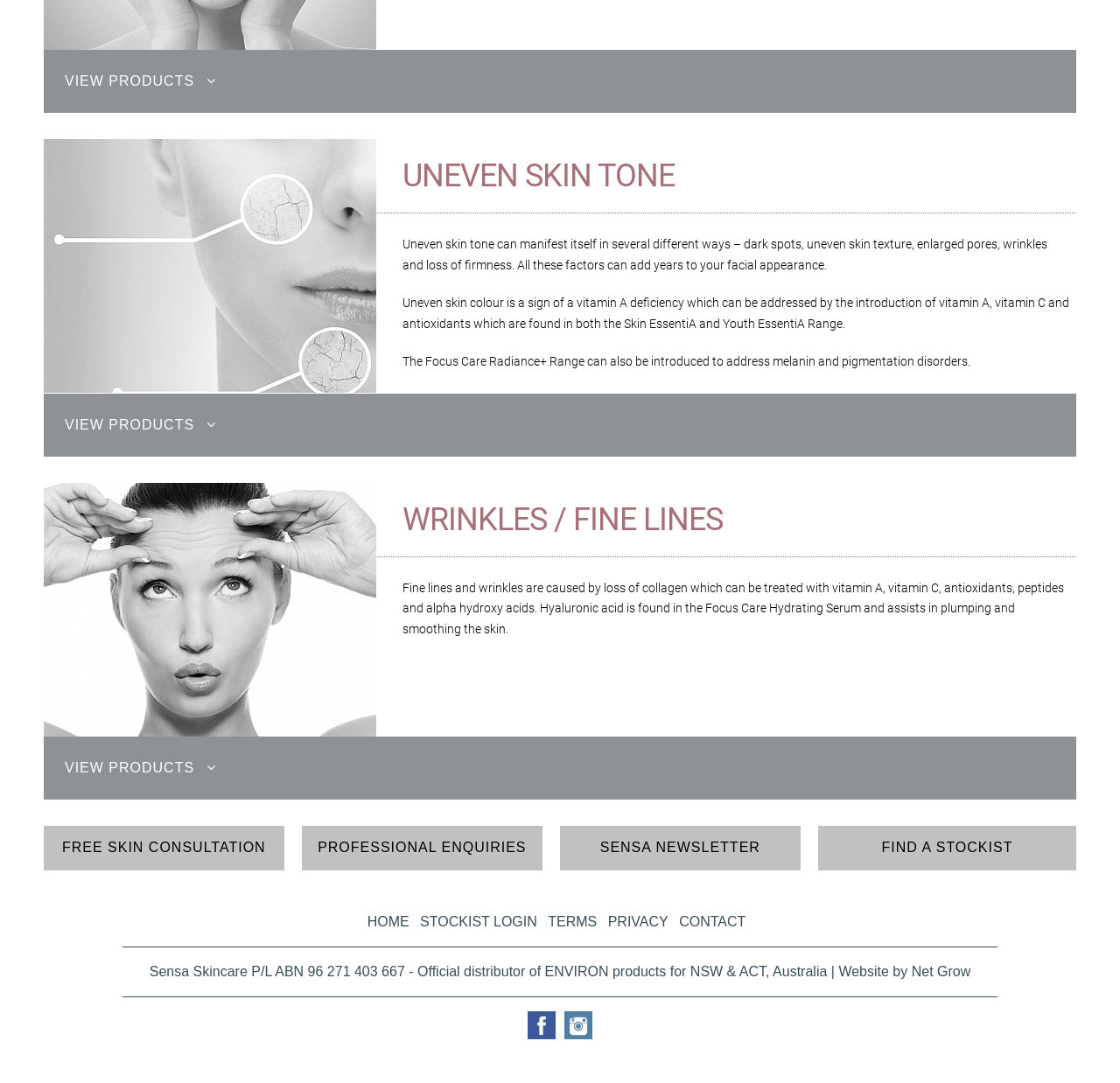What is the ABN of Sensa Skincare P/L?
Answer the question based on the image using a single word or a brief phrase.

96 271 403 667